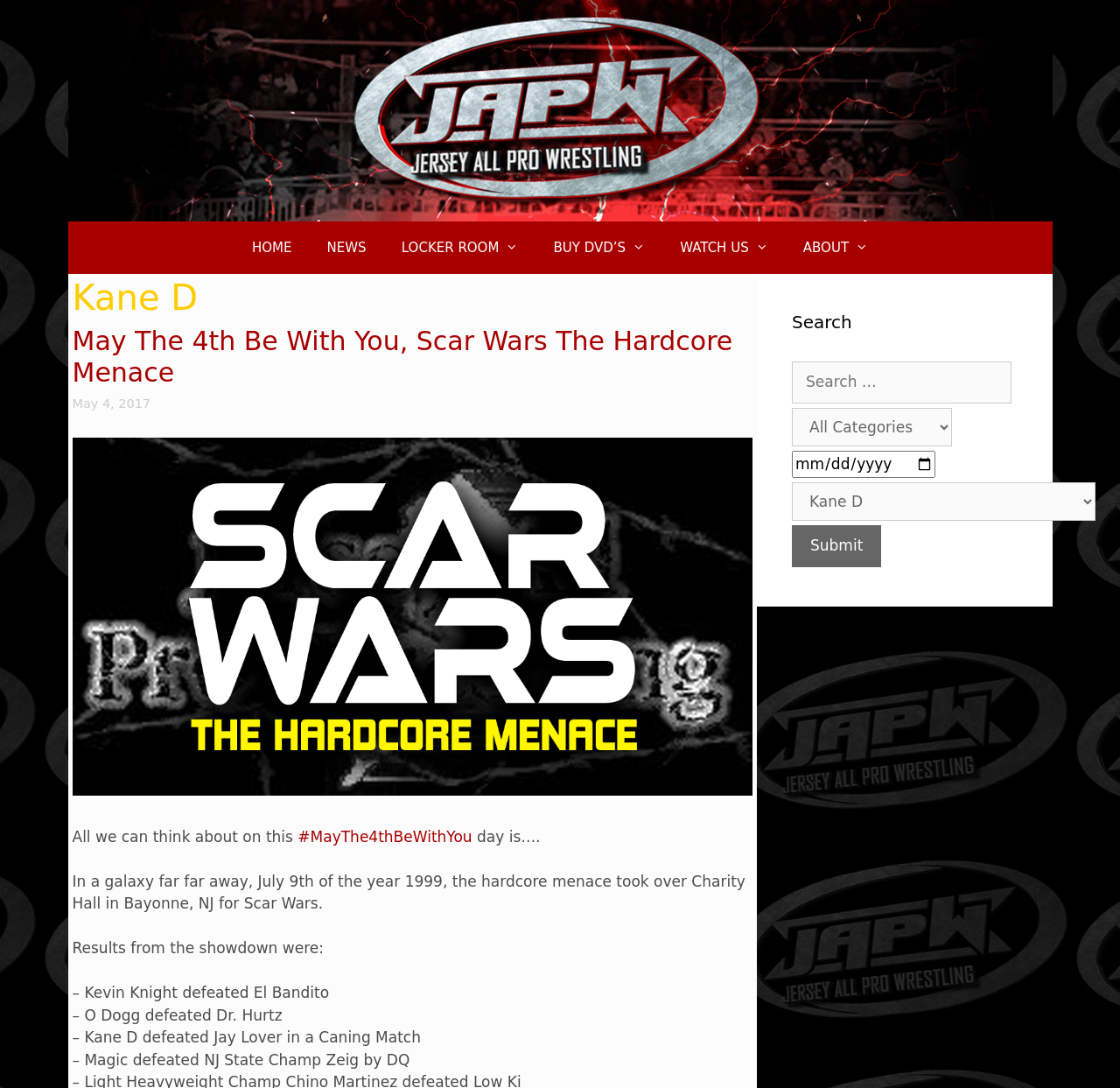Please find the bounding box for the UI component described as follows: "name="ofsearch" placeholder="Search …"".

[0.707, 0.332, 0.903, 0.37]